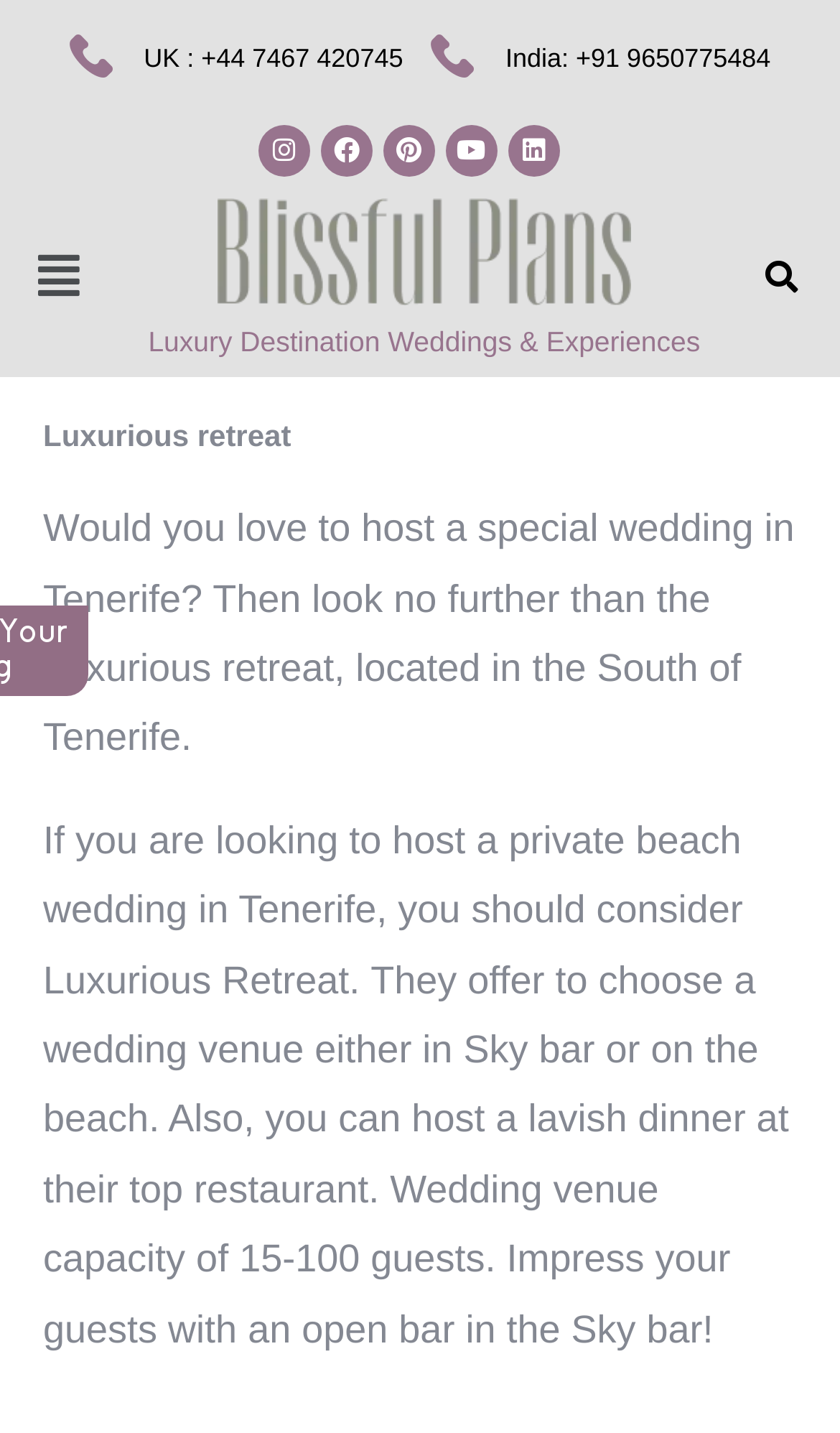Give a succinct answer to this question in a single word or phrase: 
What is the capacity of the wedding venue?

15-100 guests